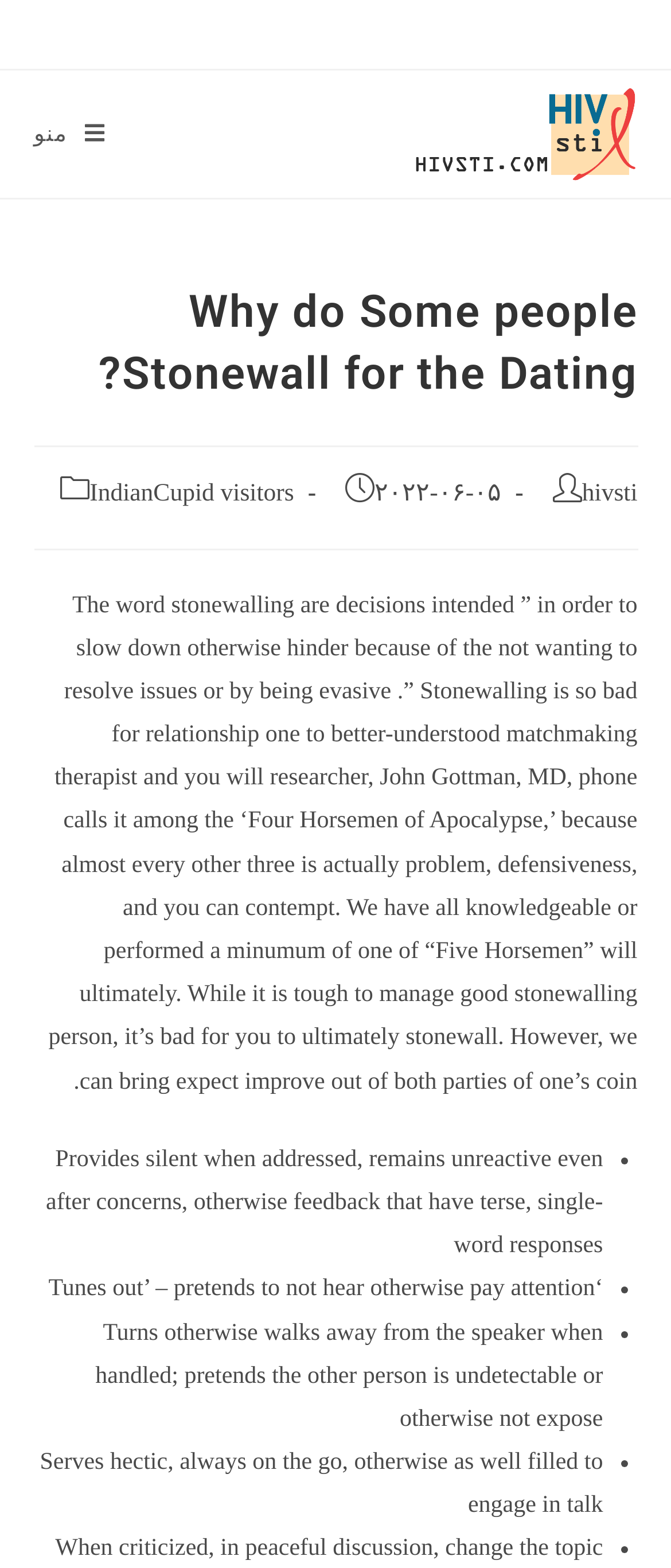Provide the bounding box coordinates of the HTML element this sentence describes: "IndianCupid visitors". The bounding box coordinates consist of four float numbers between 0 and 1, i.e., [left, top, right, bottom].

[0.134, 0.306, 0.438, 0.323]